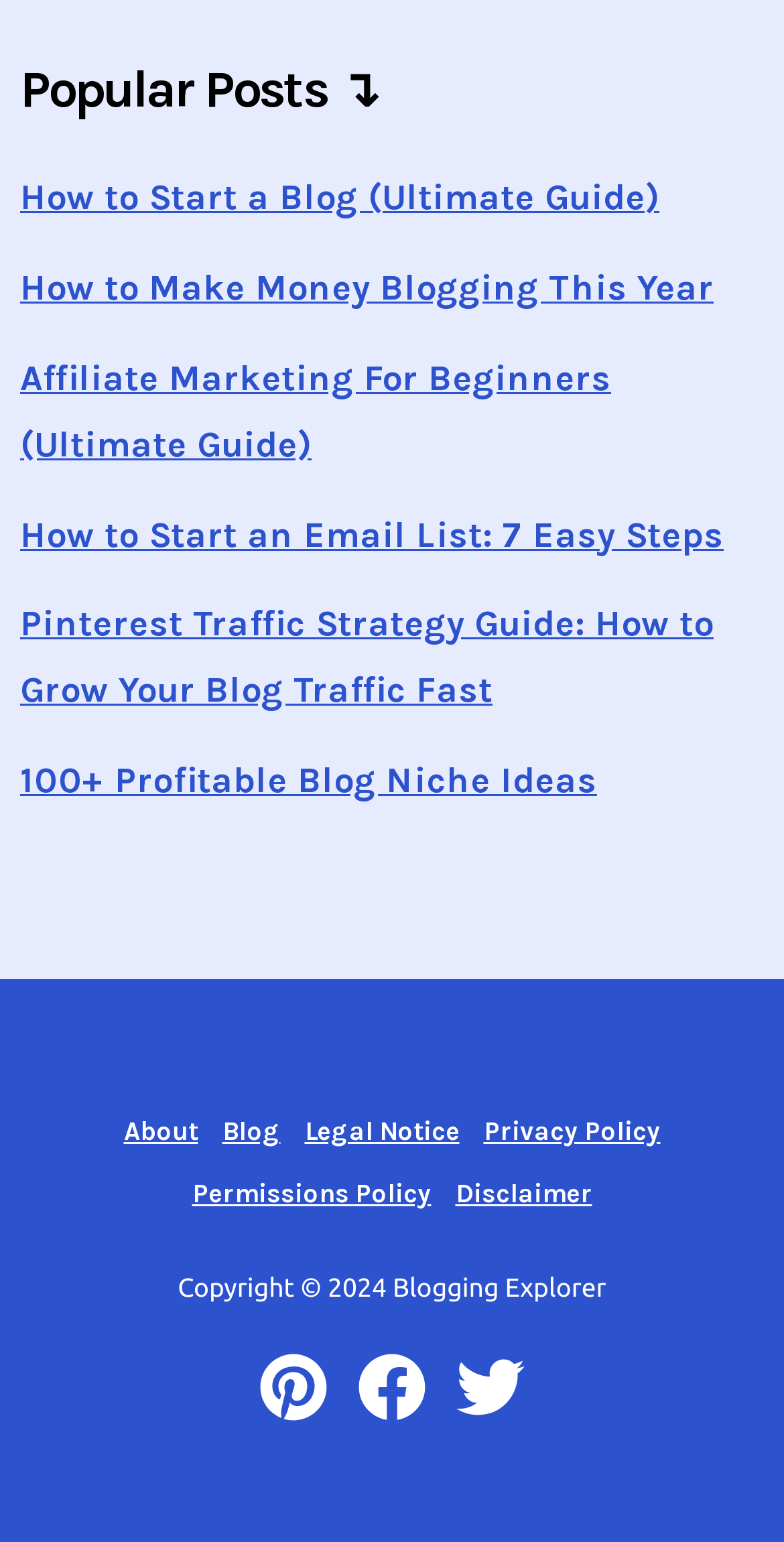Find the bounding box coordinates corresponding to the UI element with the description: "Privacy Policy". The coordinates should be formatted as [left, top, right, bottom], with values as floats between 0 and 1.

[0.601, 0.713, 0.858, 0.754]